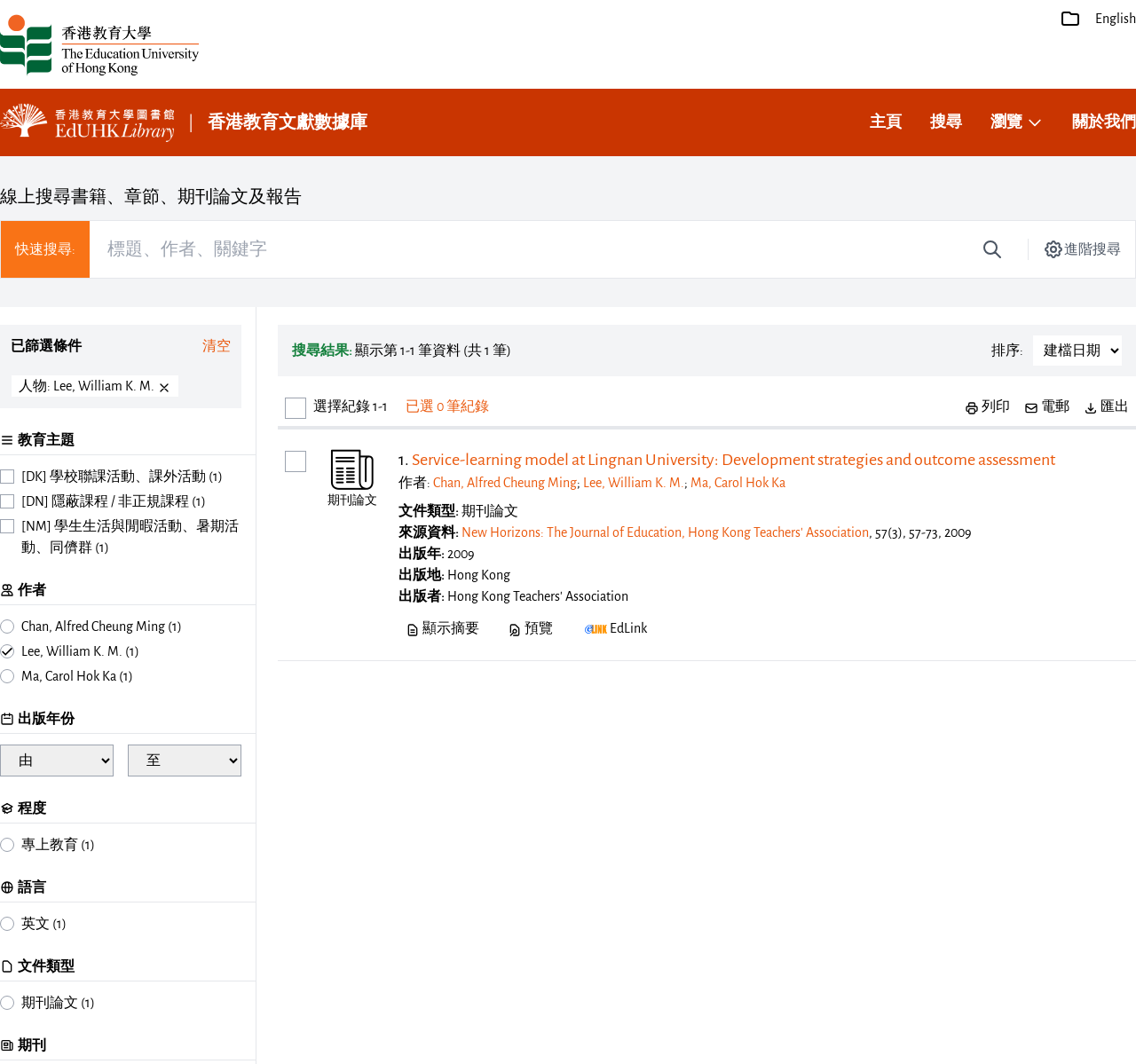Elaborate on the different components and information displayed on the webpage.

This webpage is a database search interface for Hong Kong education-related research papers. At the top, there is a logo of EdUHK and a link to switch to English. Below that, there are links to the main page, search, browse, and about us.

The main content area is divided into two sections. On the left, there is a search form with a heading "Online Search for Books, Chapters, Journal Articles, and Reports." Below that, there are checkboxes for filtering by education theme, author, publication year, level, language, and document type. Each checkbox has a corresponding image.

On the right, there is a search result area. At the top, there is a heading "Search Results" and a text indicating that there is one result. Below that, there is a list of search results, with each result showing the title, authors, document type, source, and publication year. The title is a link to the full record. There are also buttons to print, email, and export the search results.

Above the search result area, there is a search box with a button to perform the search. There are also links to advanced search and to clear the search criteria.